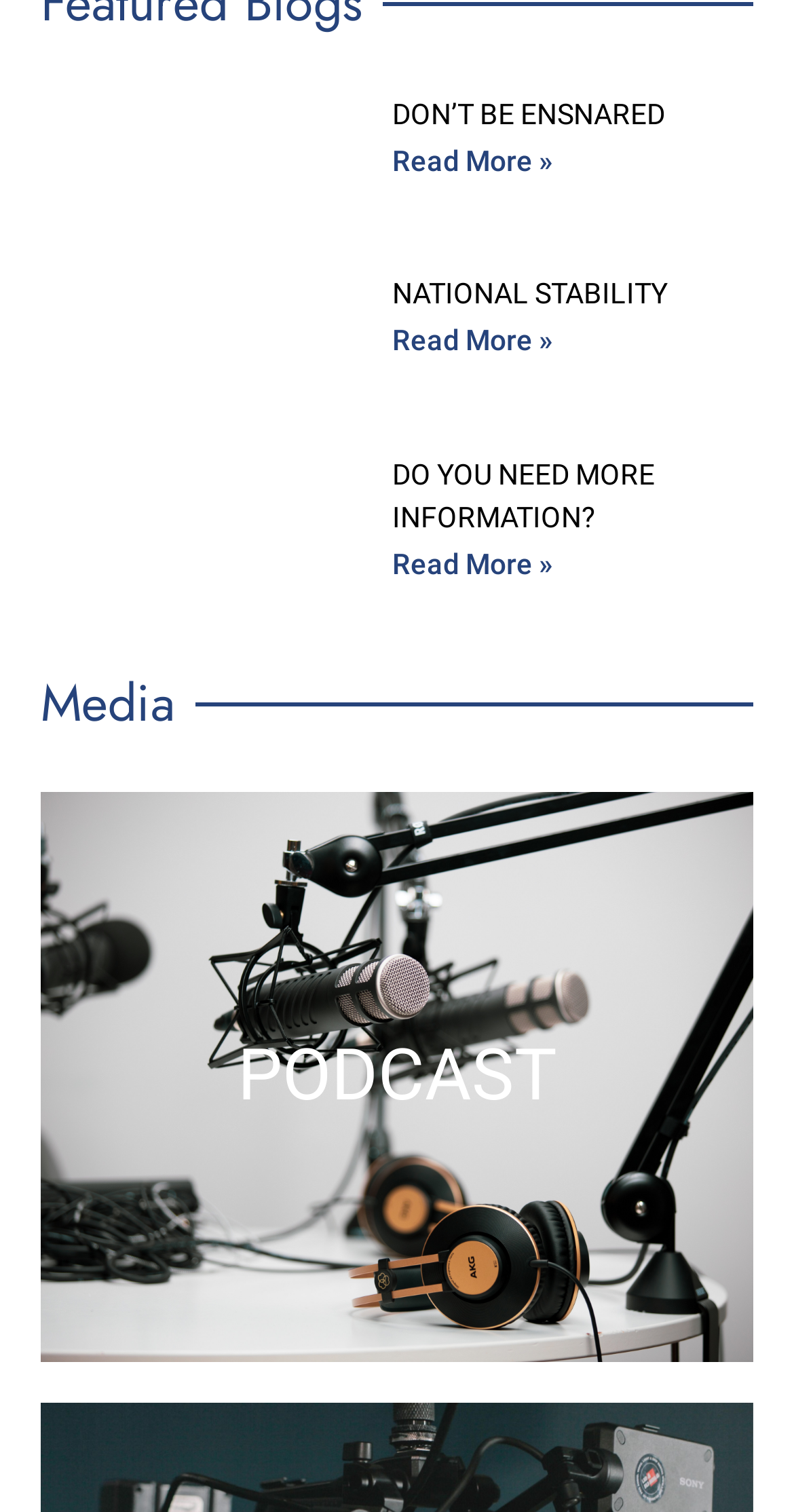Give a concise answer using only one word or phrase for this question:
What is the text of the link below the 'NATIONAL STABILITY' heading?

Read more about National Stability